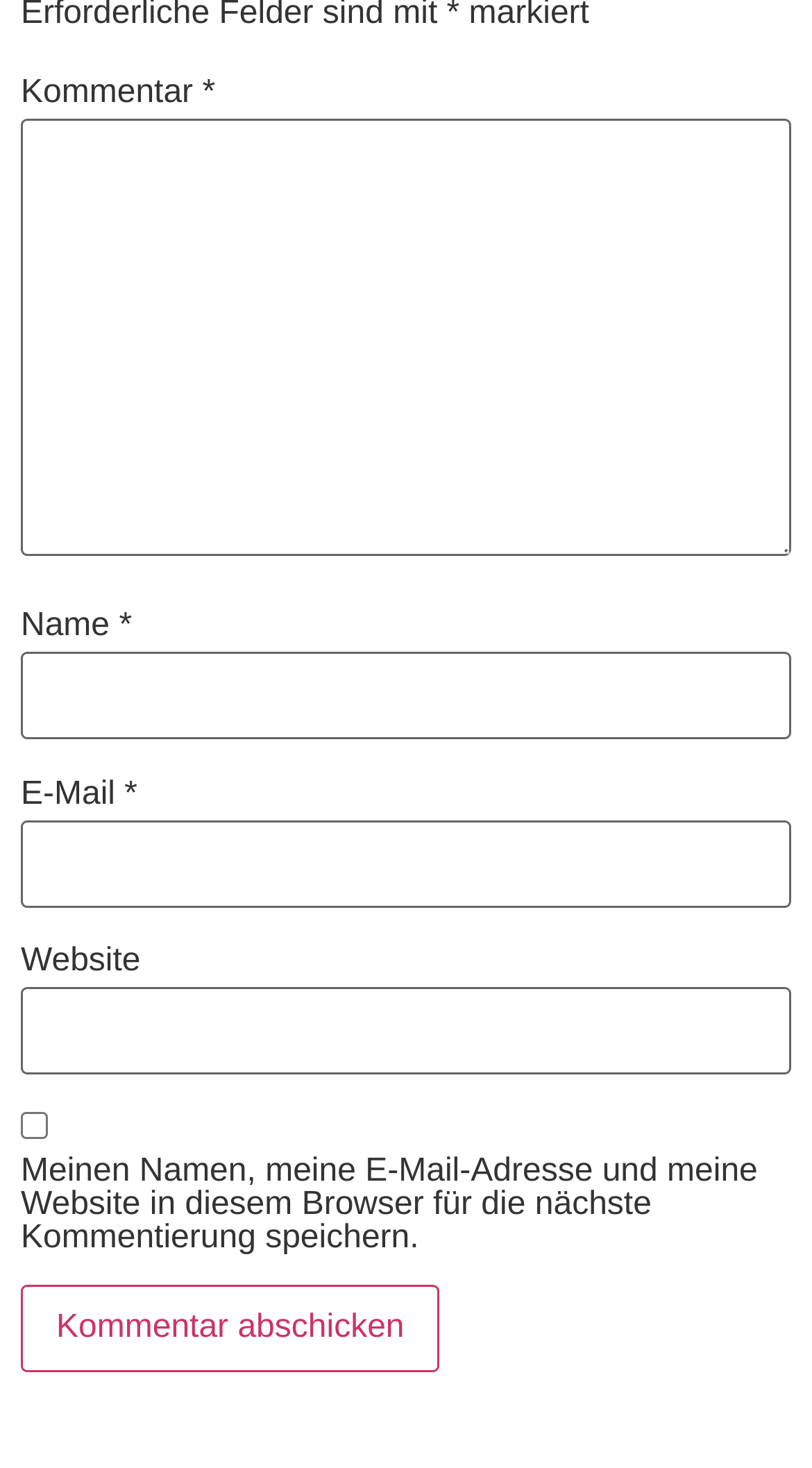Please answer the following question using a single word or phrase: How many required fields are there?

3